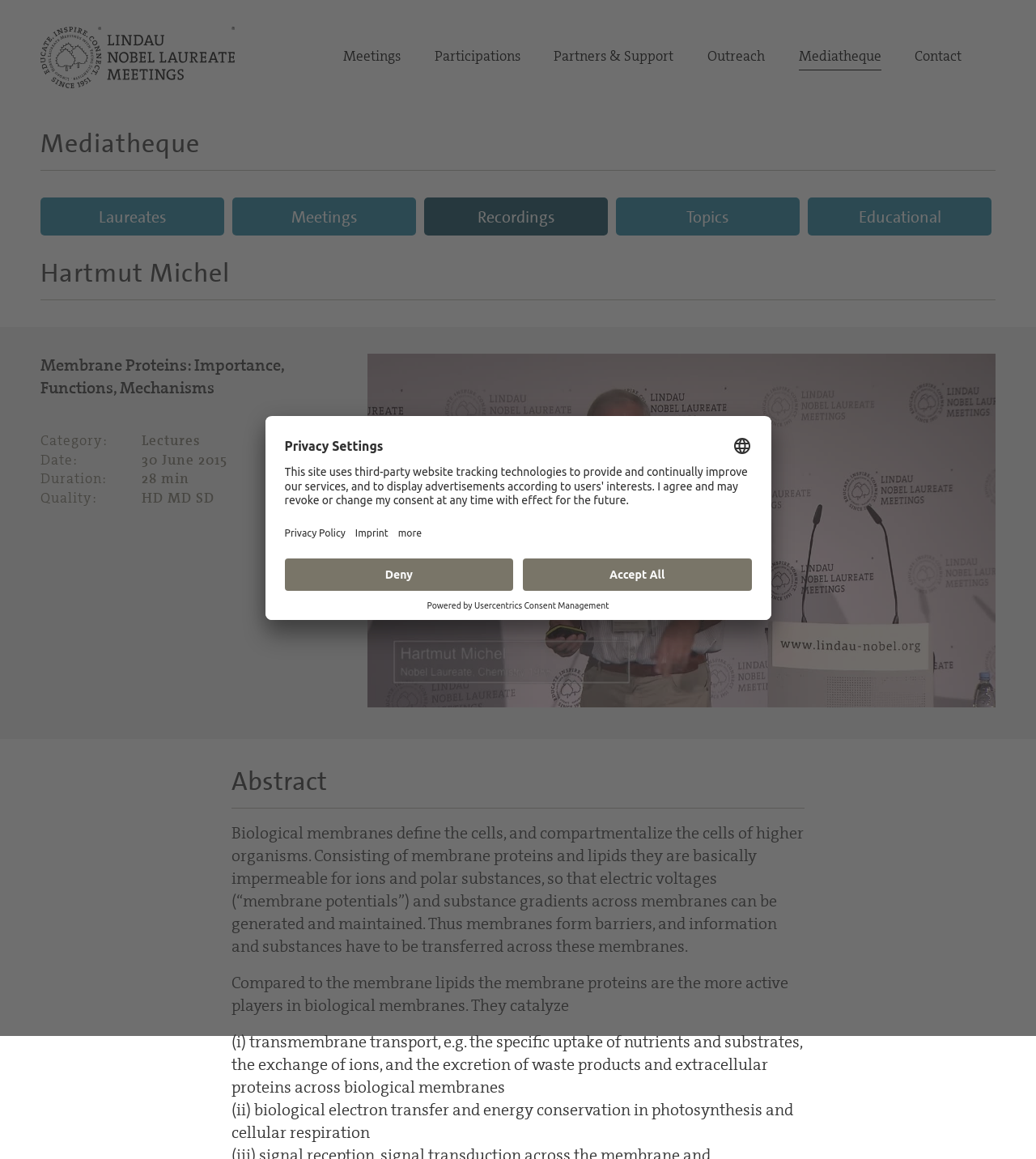Summarize the webpage with intricate details.

This webpage is about a lecture on membrane proteins by Hartmut Michel, with a focus on their importance, functions, and mechanisms. At the top of the page, there is a navigation menu with links to "Lindau Nobel", "Meetings", "Participations", "Partners & Support", "Outreach", "Mediatheque", and "Contact". Below this menu, there is a heading that reads "Mediatheque" with a link to "Mediatheque" below it. 

To the right of the "Mediatheque" heading, there are links to "Laureates", "Meetings", "Recordings", "Topics", and "Educational". Below these links, there is a heading that reads "Hartmut Michel" followed by a title "Membrane Proteins: Importance, Functions, Mechanisms". 

Below the title, there are details about the lecture, including the category, date, duration, and quality. The lecture is categorized as "Lectures" and was given on June 30, 2015. It lasts for 28 minutes and is available in HD, MD, and SD qualities. 

The main content of the webpage is an abstract of the lecture, which describes the importance of membrane proteins in biological membranes. The abstract is divided into three paragraphs, explaining how membrane proteins catalyze transmembrane transport, biological electron transfer, and energy conservation in photosynthesis and cellular respiration.

At the bottom of the page, there is a button to "Open Privacy Settings" which opens a dialog box with privacy settings. The dialog box has a heading "Privacy Settings" and explains how the website uses third-party tracking technologies and displays advertisements according to users' interests. There are options to select a language, open the privacy policy, open the imprint, and agree or deny the privacy settings.